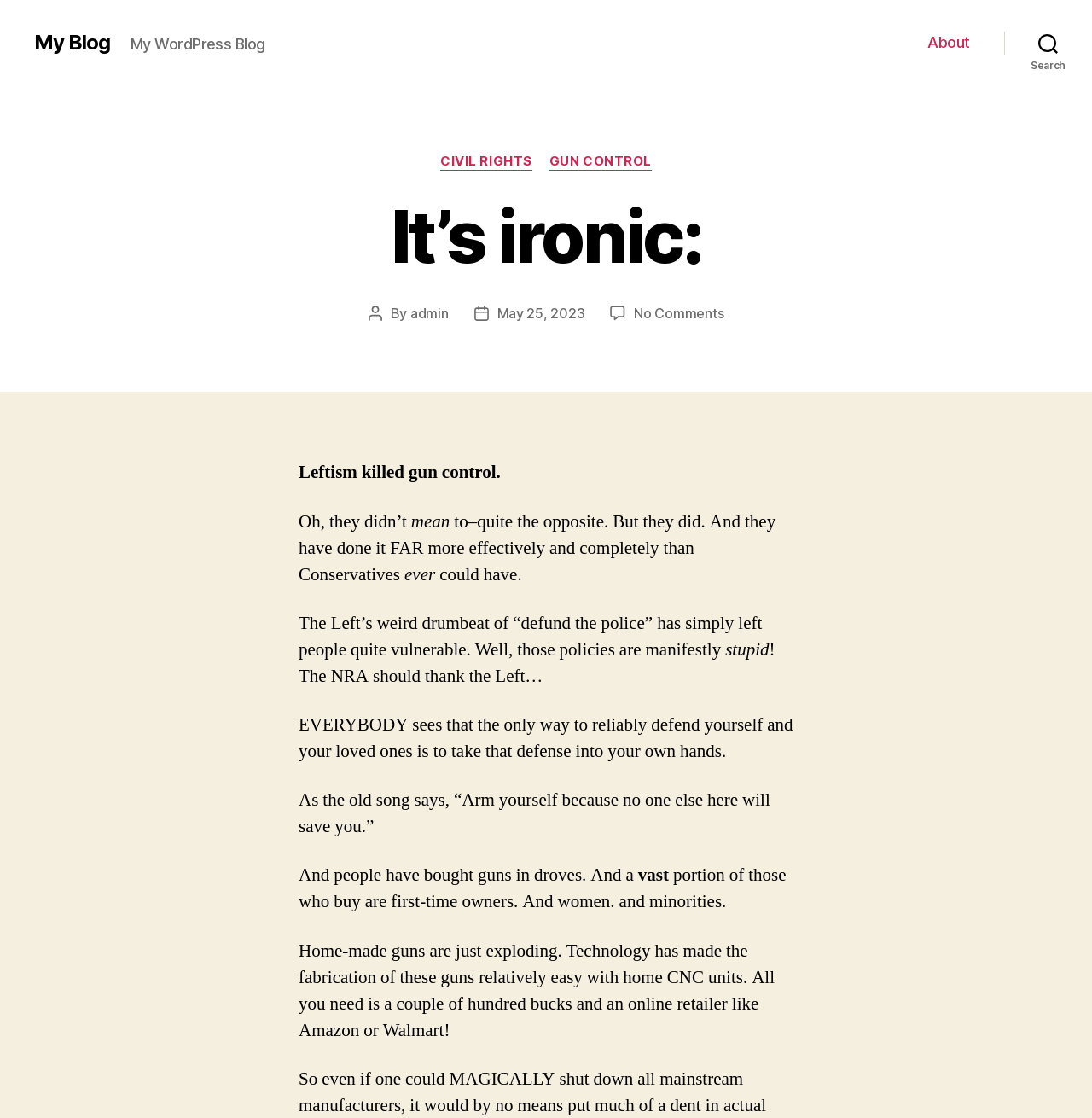Please provide a one-word or short phrase answer to the question:
What is the date of the post?

May 25, 2023